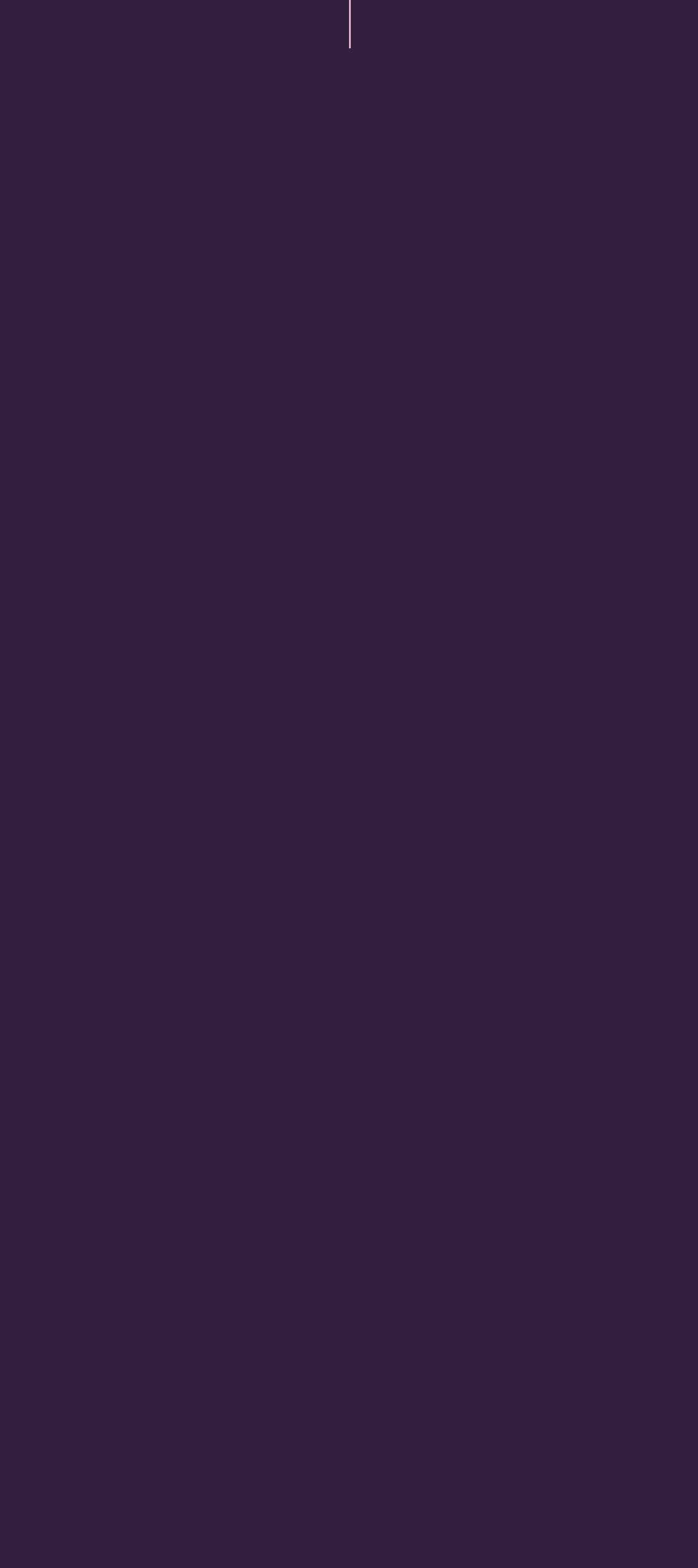Identify the bounding box coordinates of the area you need to click to perform the following instruction: "Send an email to hello@26pmx.com".

[0.051, 0.289, 0.377, 0.312]